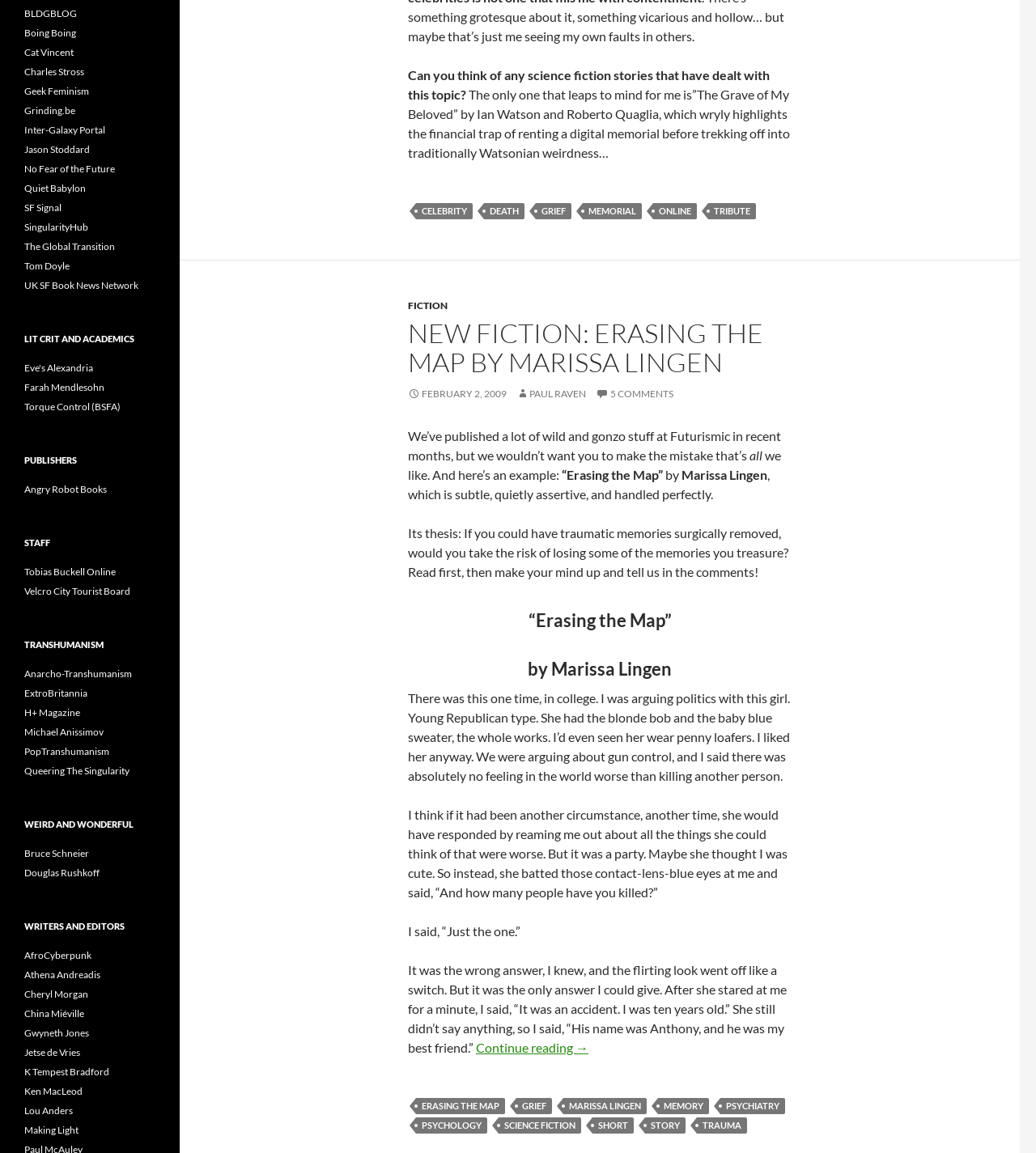Pinpoint the bounding box coordinates of the clickable element to carry out the following instruction: "Visit the 'BLDGBLOG' website."

[0.023, 0.006, 0.074, 0.017]